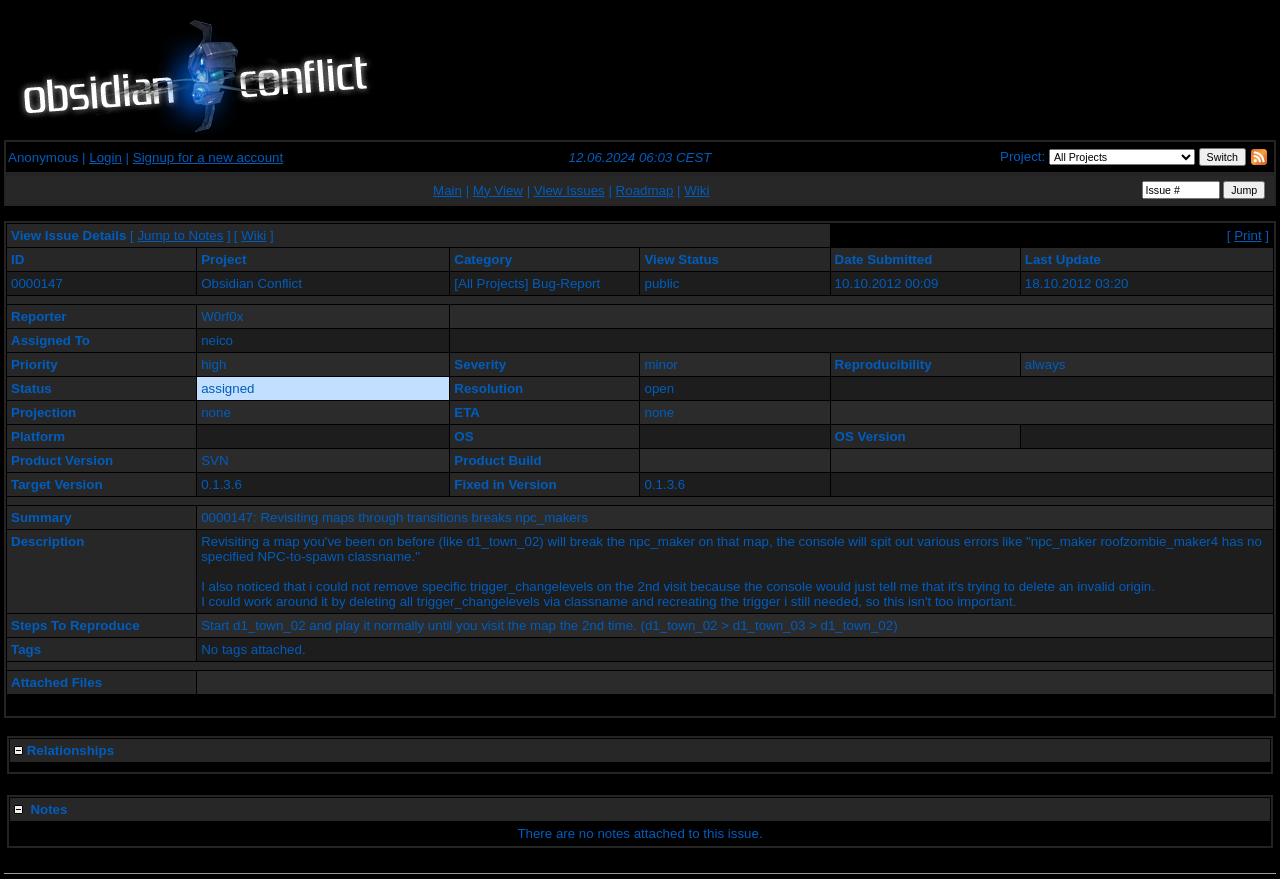Refer to the image and provide a thorough answer to this question:
Who is the reporter of the current issue?

The reporter of the current issue can be found in the table row where the issue details are displayed. The seventh column of the table has the reporter, which is 'W0rf0x'.